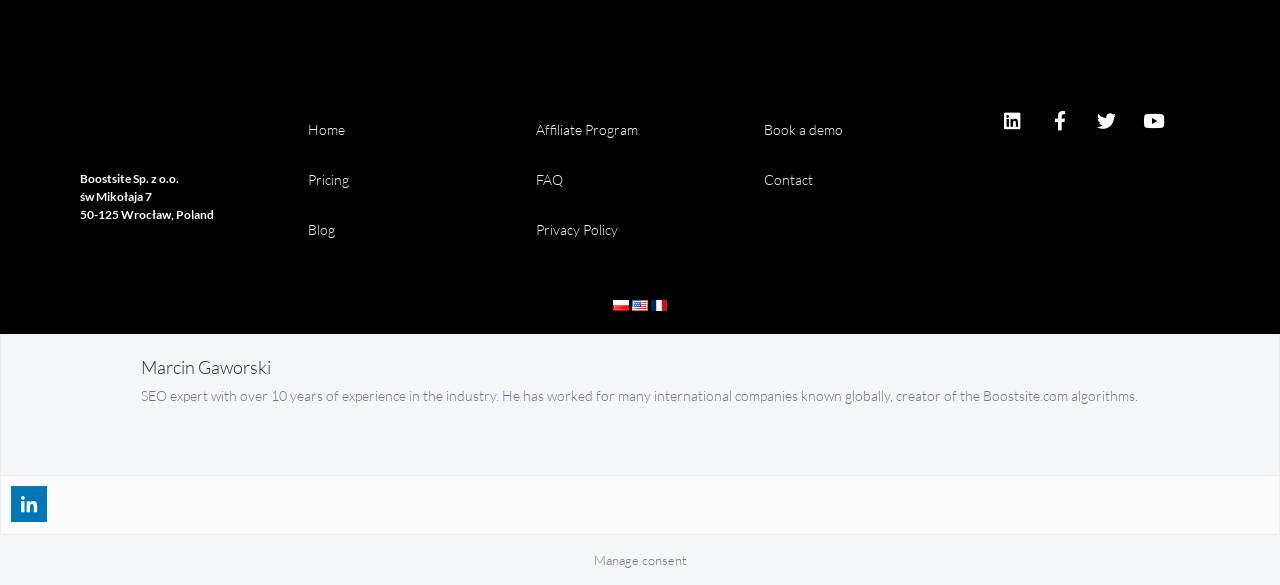Please identify the bounding box coordinates of the clickable element to fulfill the following instruction: "Read more about the post". The coordinates should be four float numbers between 0 and 1, i.e., [left, top, right, bottom].

None